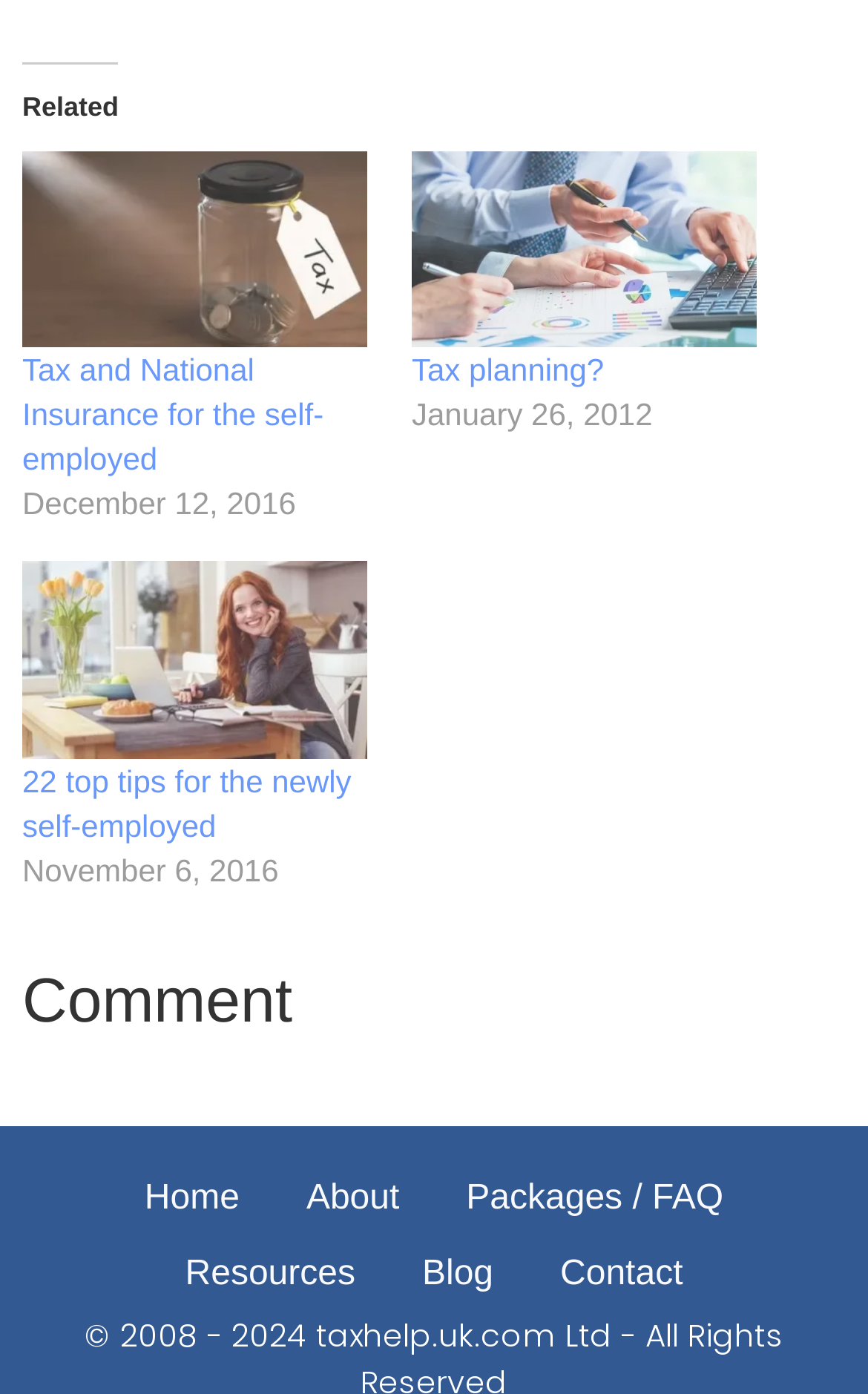Extract the bounding box for the UI element that matches this description: "parent_node: Tax planning? title="Tax planning?"".

[0.474, 0.108, 0.872, 0.249]